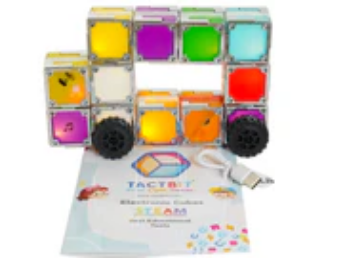Describe all the important aspects and features visible in the image.

The image showcases the "BASIC STEAM SET" from Tactbit, featuring a vibrant assembly of 12 colorful cubes. These educational cubes are designed to enhance learning in science, technology, engineering, arts, and mathematics (STEAM) through interactive play. The cubes vary in color, including hues of yellow, green, pink, orange, and blue, and are mounted on a wheeled base, suggesting a focus on both creativity and functionality. 

In addition to the cubes, the set includes a USB charging cable, emphasizing the electronic nature of the toys. A booklet with a playful interface is also present, possibly containing instructions or educational content related to STEAM concepts. This visual representation captures the essence of hands-on learning while promoting imaginative exploration for children.